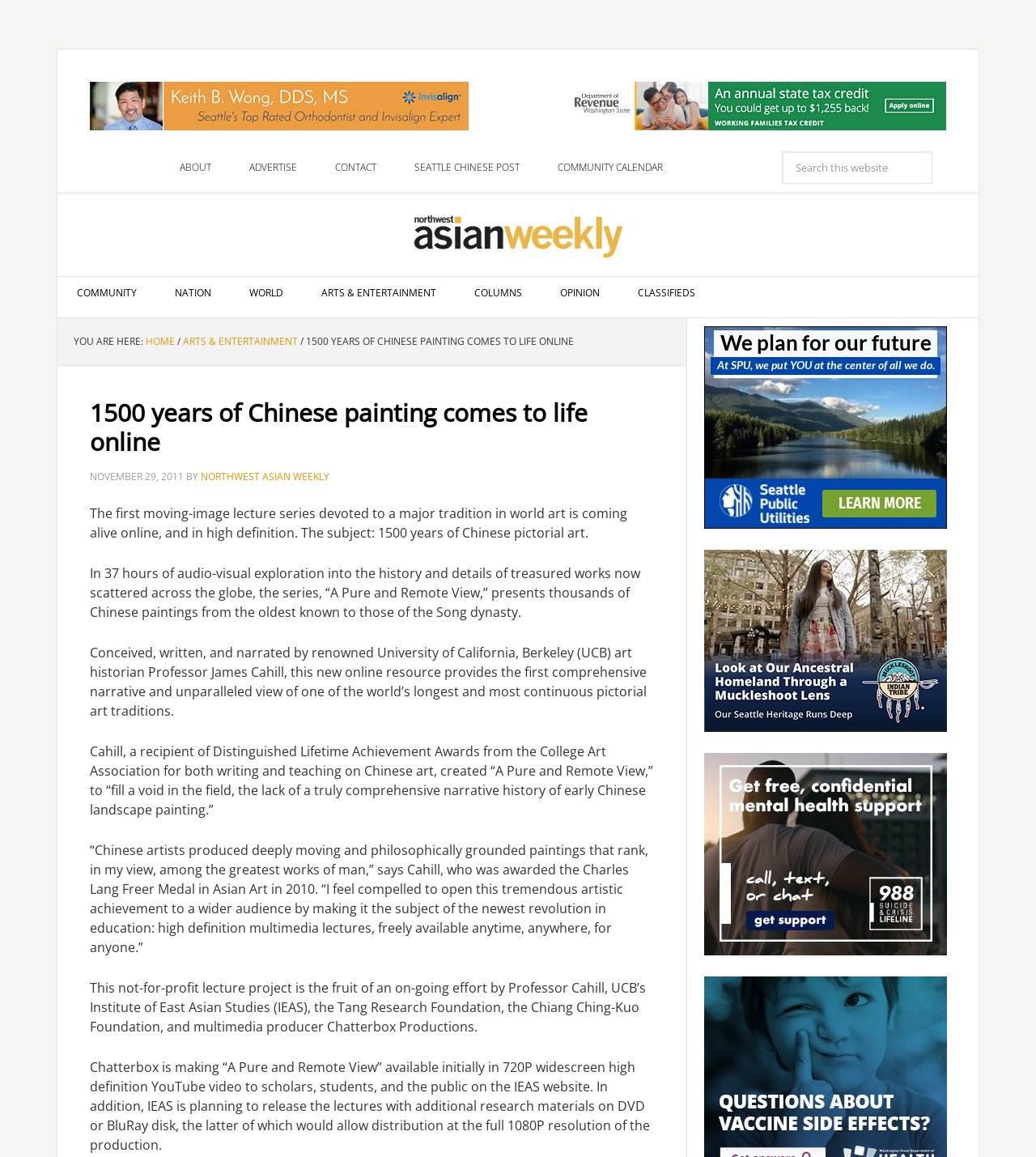Please determine the bounding box coordinates of the area that needs to be clicked to complete this task: 'Go to ABOUT page'. The coordinates must be four float numbers between 0 and 1, formatted as [left, top, right, bottom].

[0.155, 0.131, 0.223, 0.159]